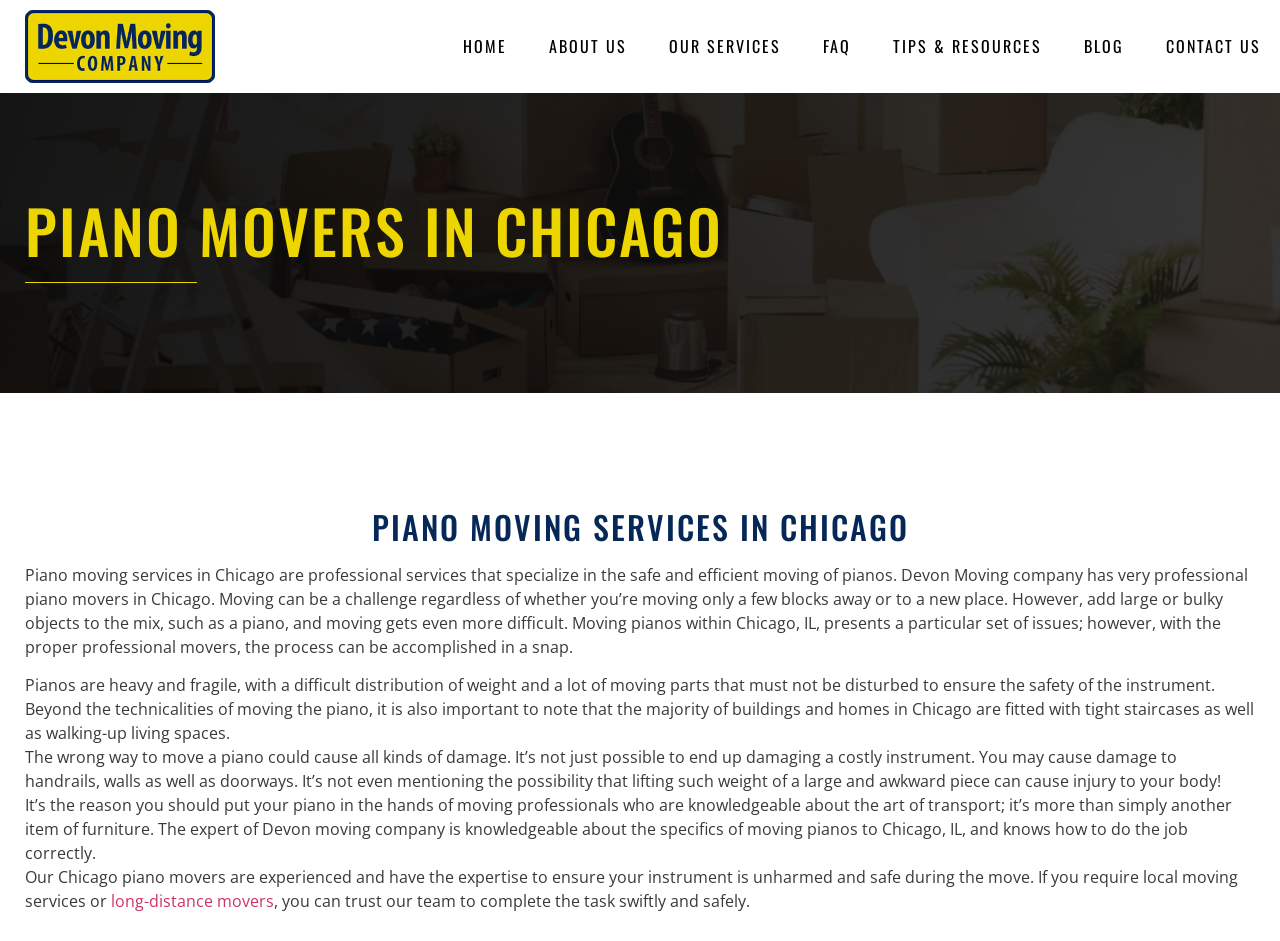Highlight the bounding box coordinates of the element that should be clicked to carry out the following instruction: "Click the ABOUT US link". The coordinates must be given as four float numbers ranging from 0 to 1, i.e., [left, top, right, bottom].

[0.429, 0.008, 0.49, 0.091]